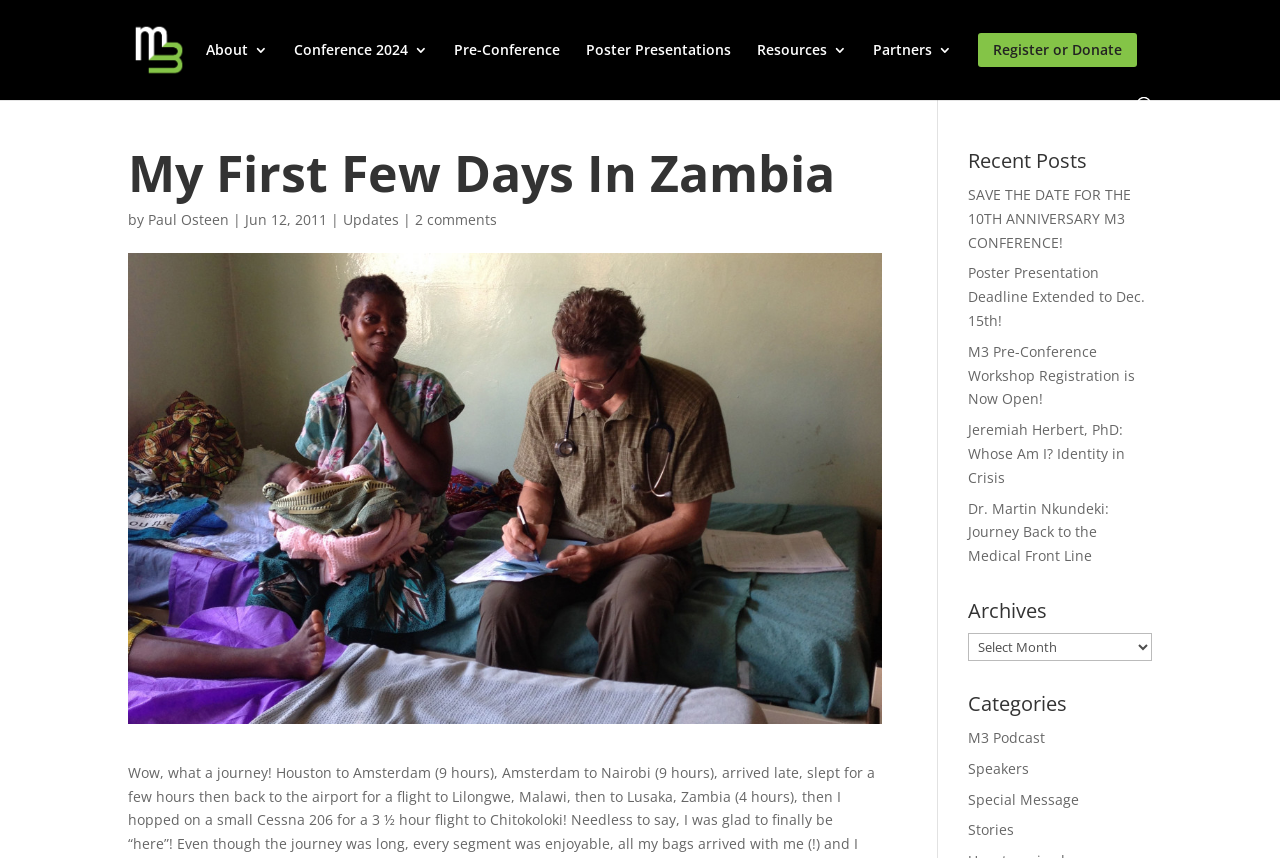Find the bounding box of the web element that fits this description: "Poster Presentations".

[0.458, 0.05, 0.571, 0.105]